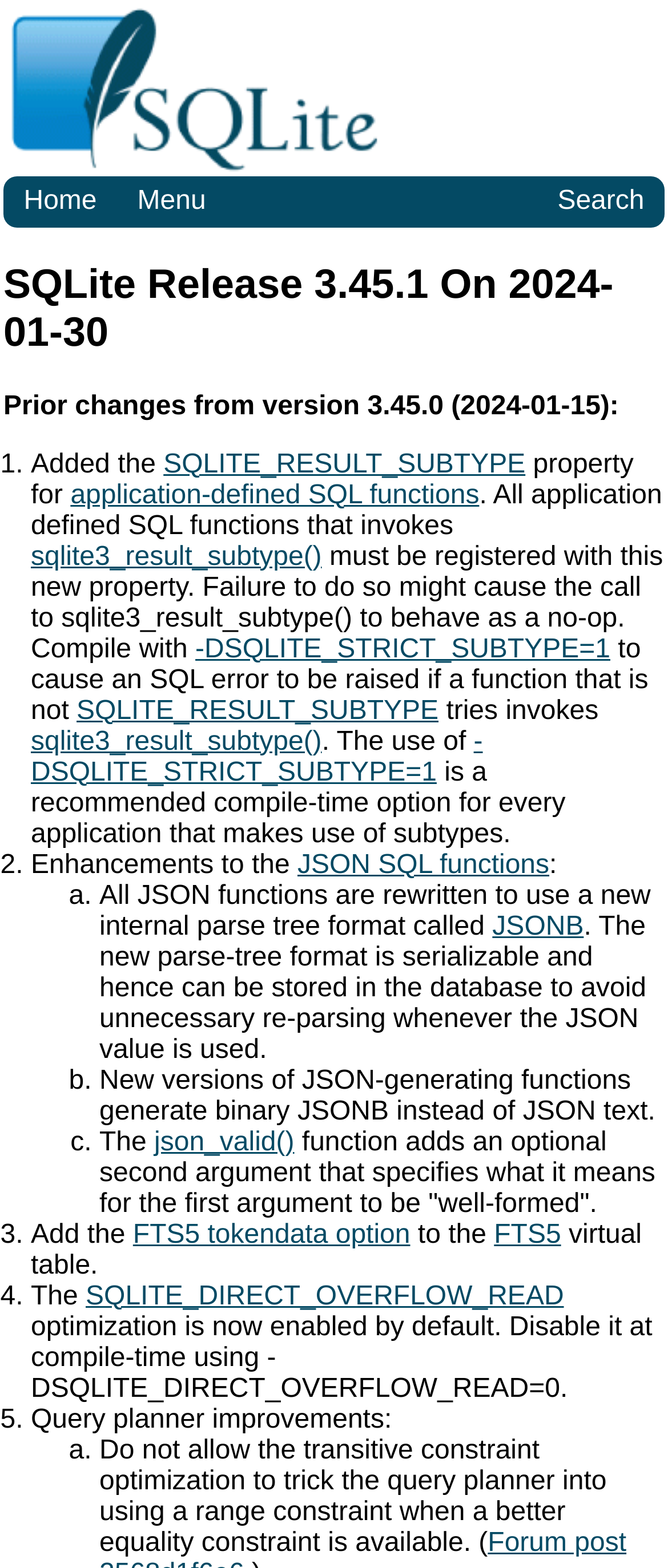Please find the bounding box coordinates in the format (top-left x, top-left y, bottom-right x, bottom-right y) for the given element description. Ensure the coordinates are floating point numbers between 0 and 1. Description: FTS5 tokendata option

[0.199, 0.778, 0.614, 0.797]